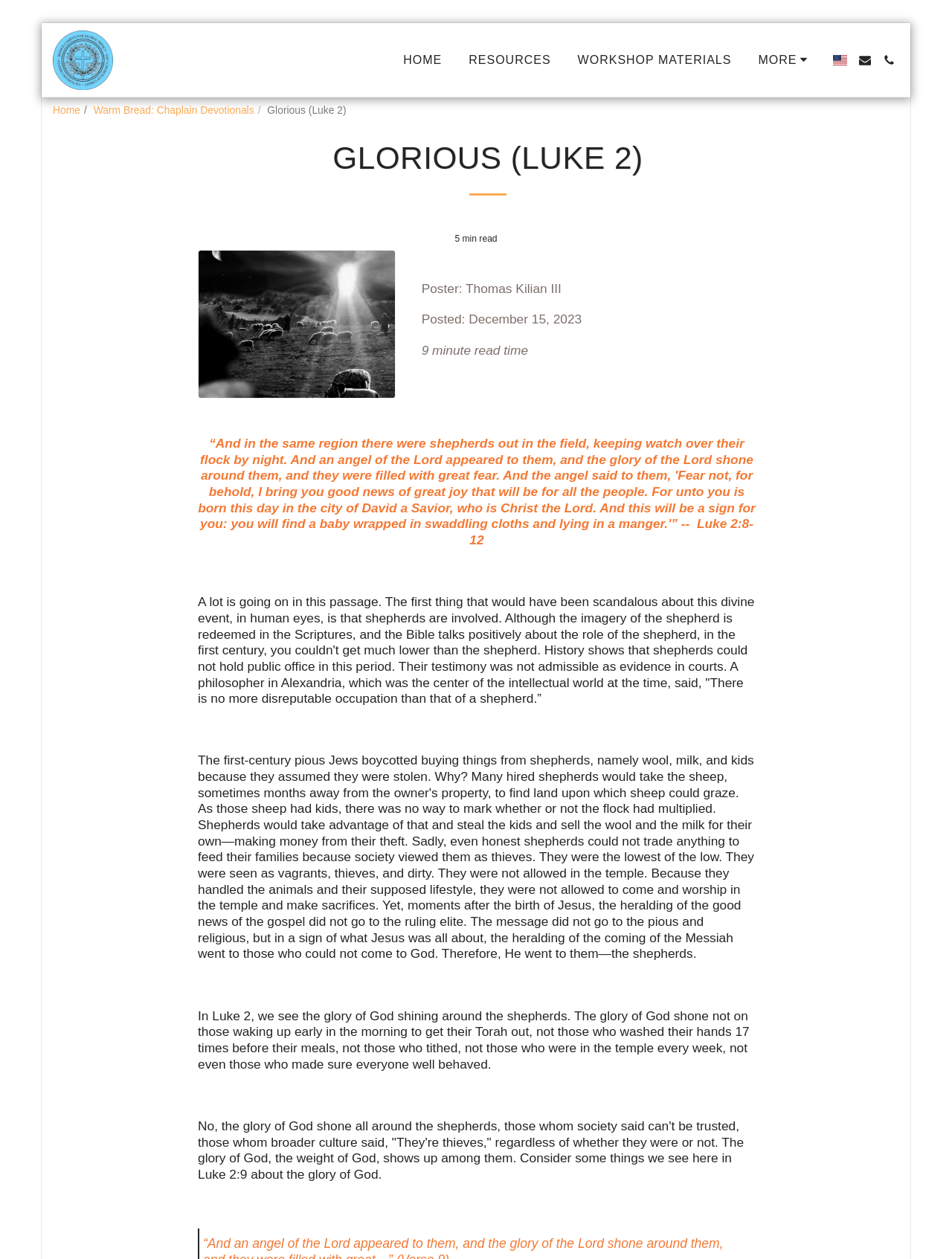Find and provide the bounding box coordinates for the UI element described here: "Warm Bread: Chaplain Devotionals". The coordinates should be given as four float numbers between 0 and 1: [left, top, right, bottom].

[0.098, 0.083, 0.267, 0.092]